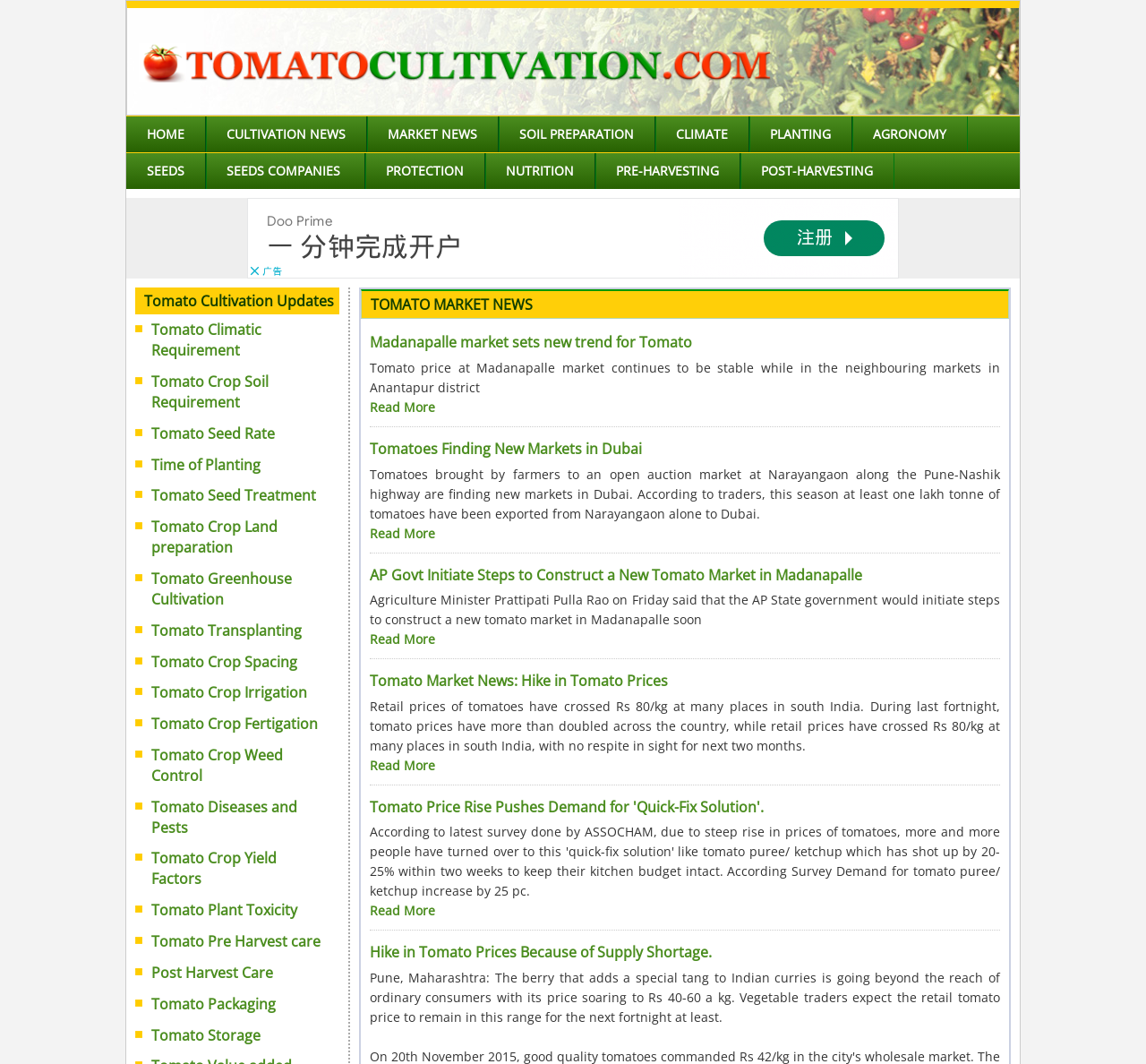Please provide a short answer using a single word or phrase for the question:
What is the purpose of the links under 'CULTIVATION NEWS'?

To provide information on tomato cultivation